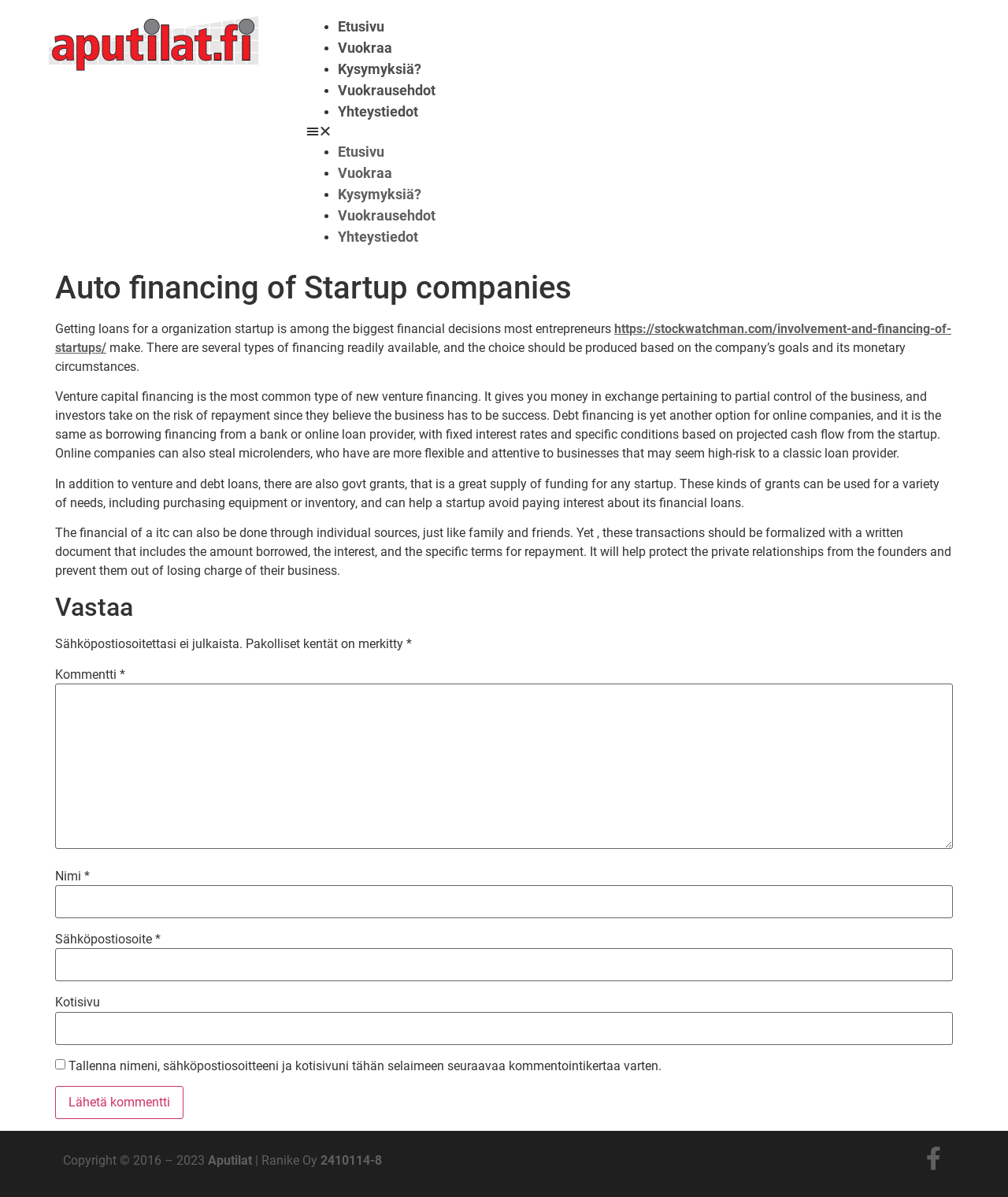Determine the bounding box coordinates of the area to click in order to meet this instruction: "Enter a comment in the 'Kommentti' field".

[0.055, 0.571, 0.945, 0.709]